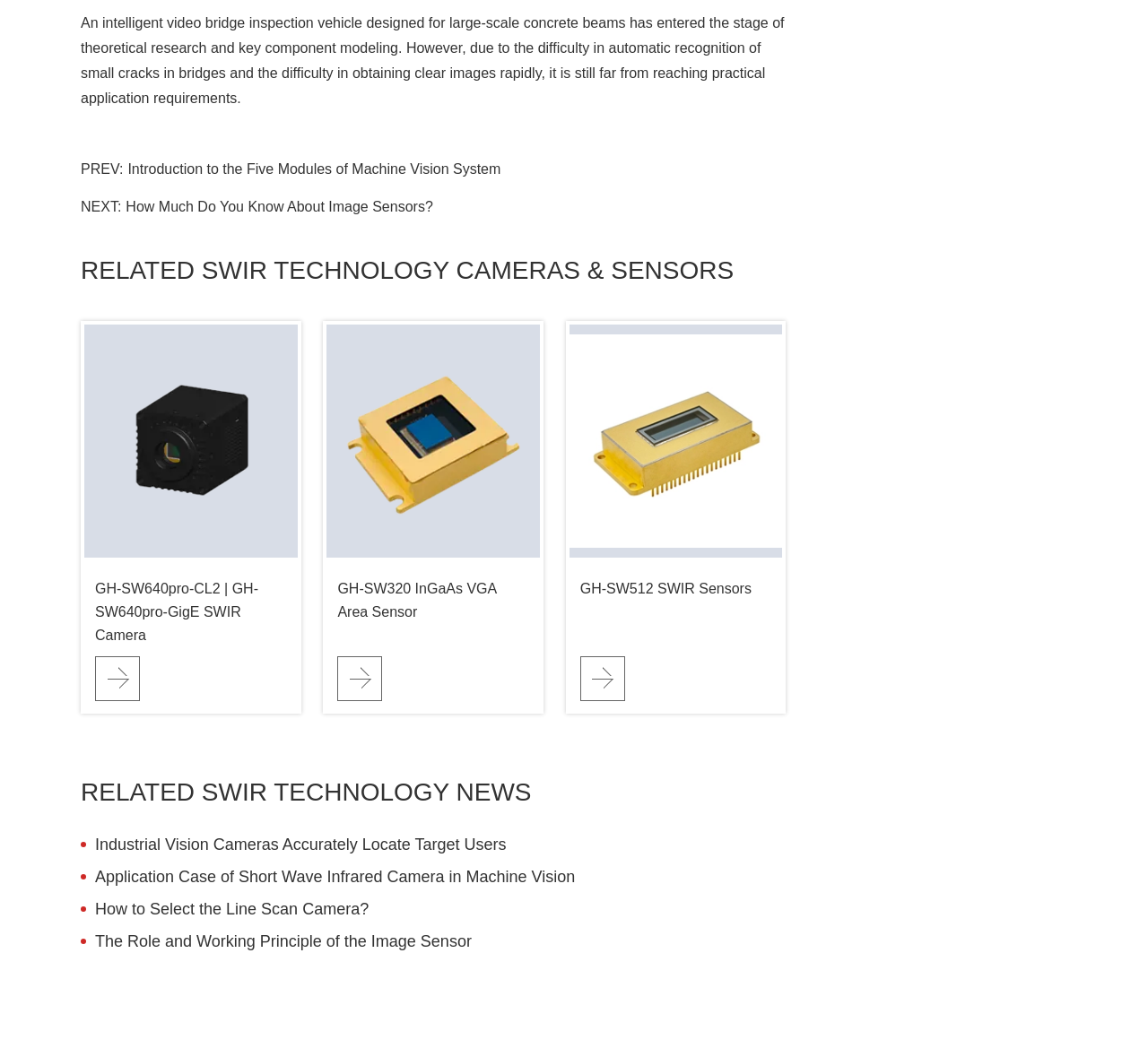Determine the coordinates of the bounding box that should be clicked to complete the instruction: "Read the introduction to the five modules of machine vision system". The coordinates should be represented by four float numbers between 0 and 1: [left, top, right, bottom].

[0.111, 0.148, 0.436, 0.173]